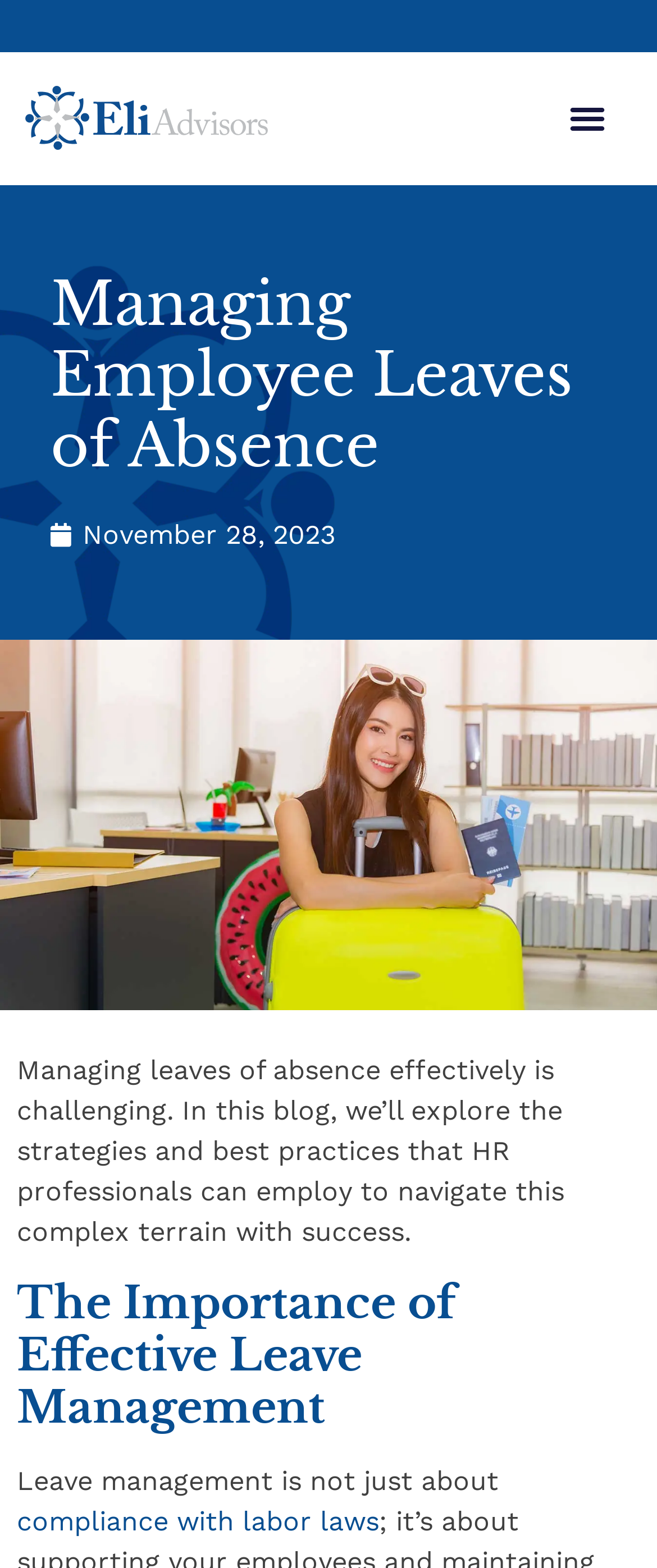Extract the main title from the webpage.

Managing Employee Leaves of Absence